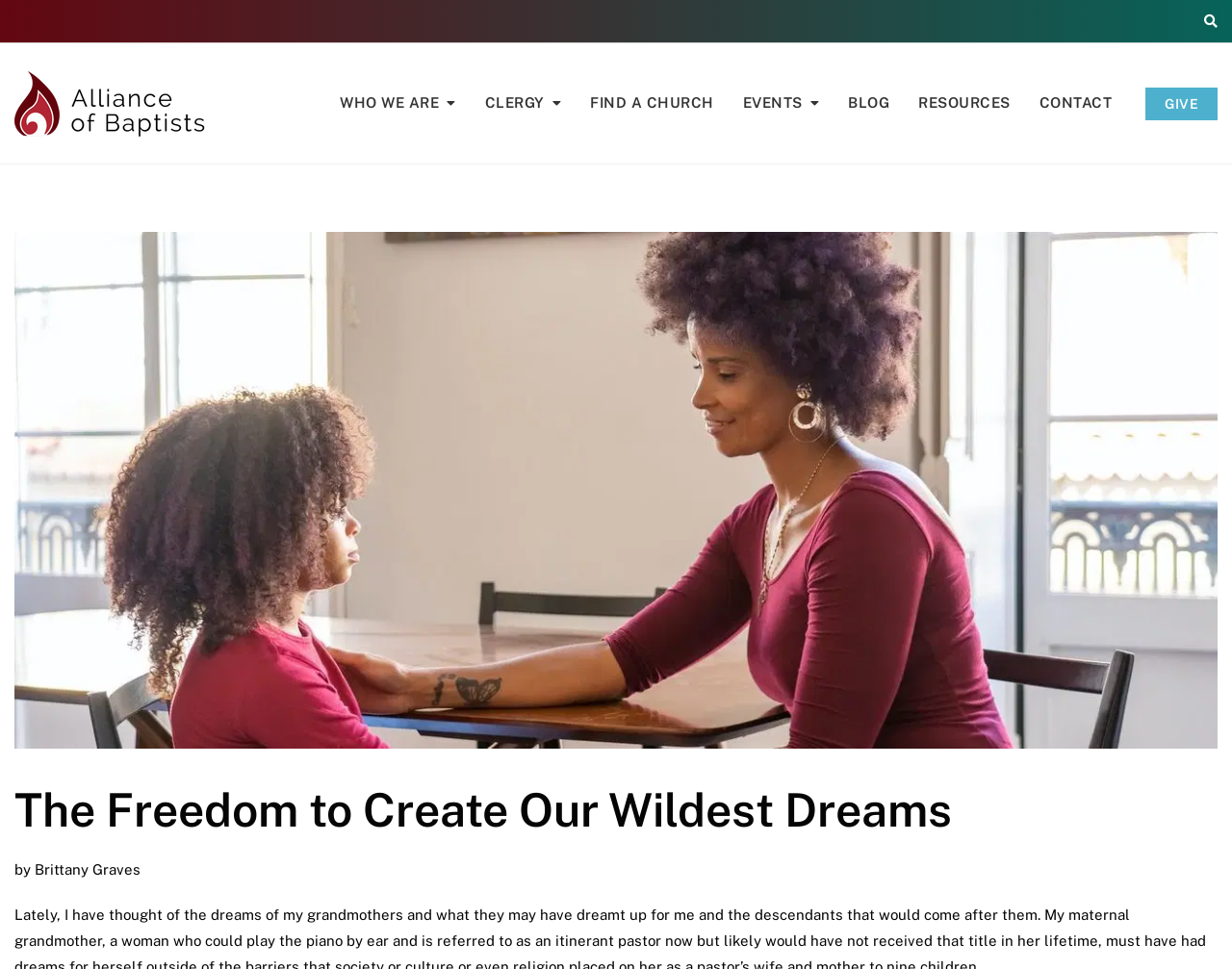Please provide a one-word or phrase answer to the question: 
How many figures are there on the page?

1